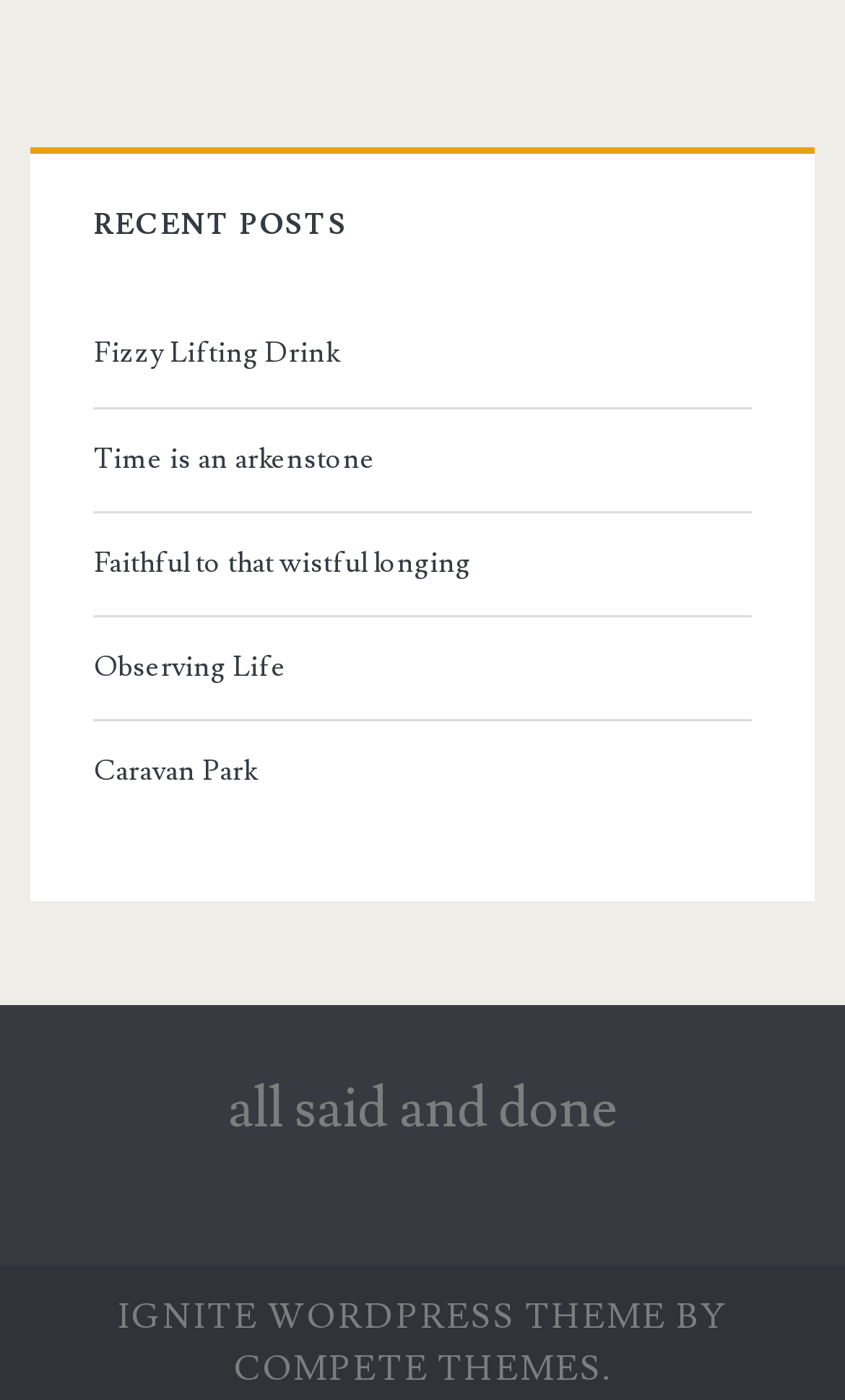What is the theme of the website?
Provide a well-explained and detailed answer to the question.

The theme of the website is mentioned at the bottom of the page, which is 'IGNITE WORDPRESS THEME'.